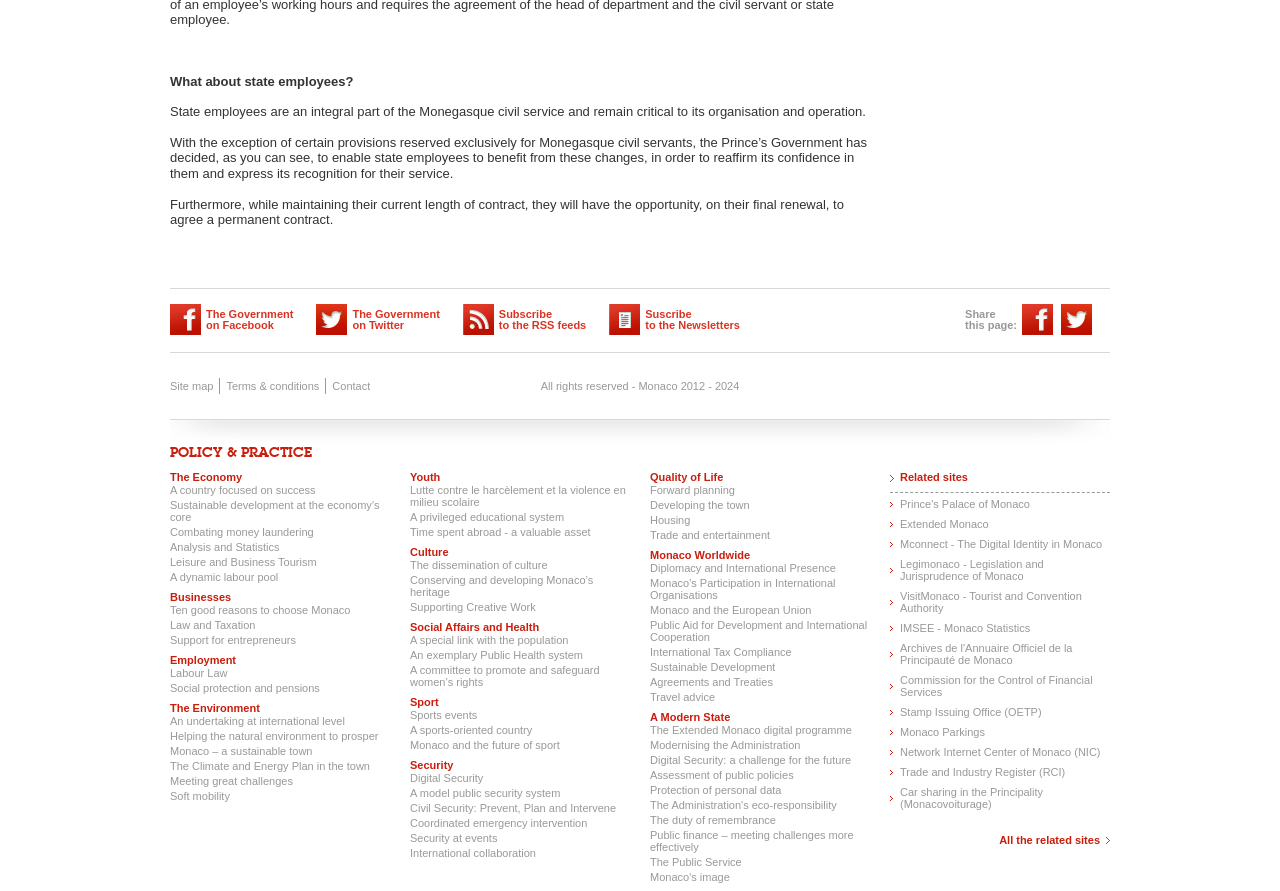Please determine the bounding box coordinates for the element with the description: "Quality of Life".

[0.508, 0.529, 0.565, 0.542]